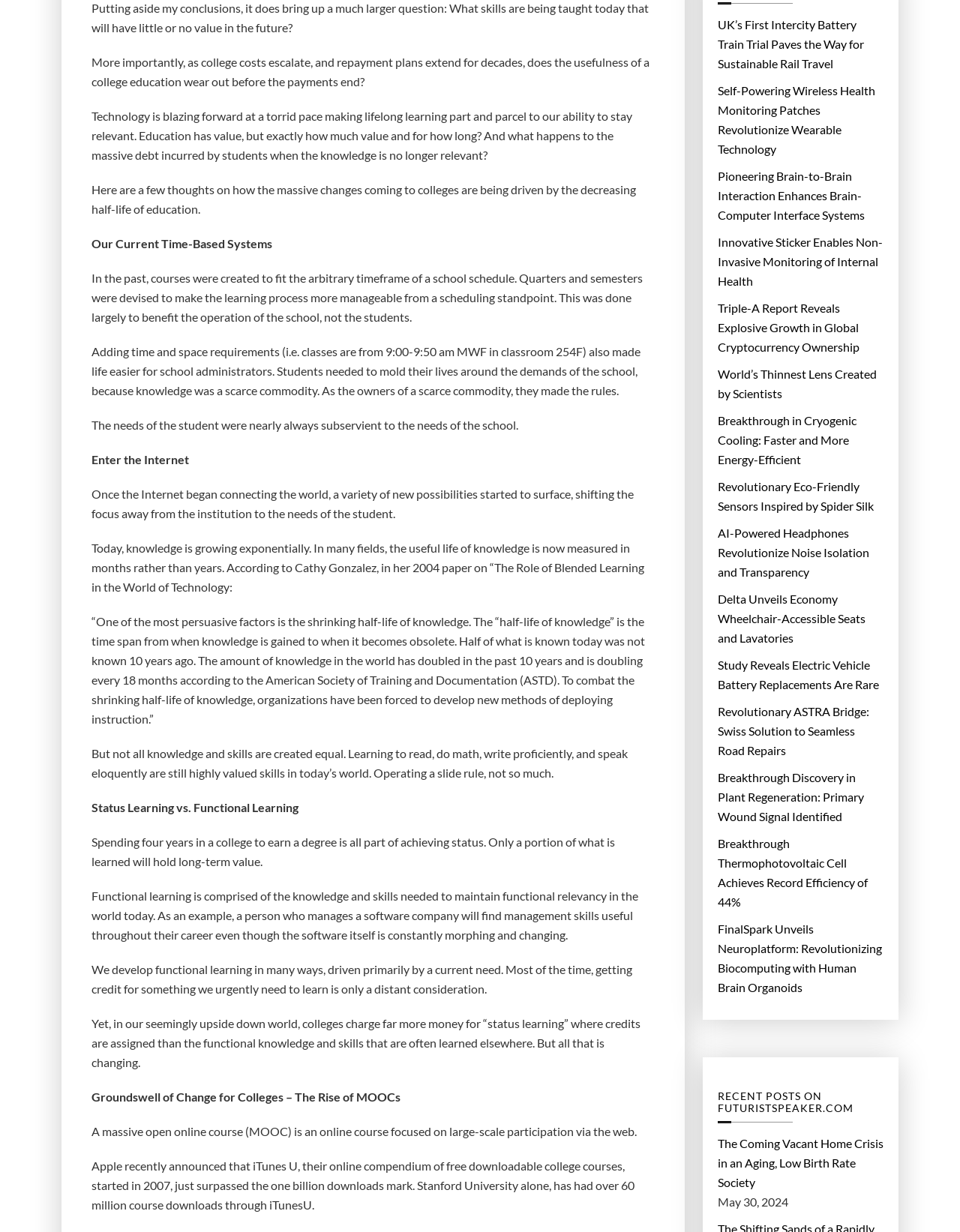Please reply to the following question with a single word or a short phrase:
What is the date mentioned at the bottom of the webpage?

May 30, 2024